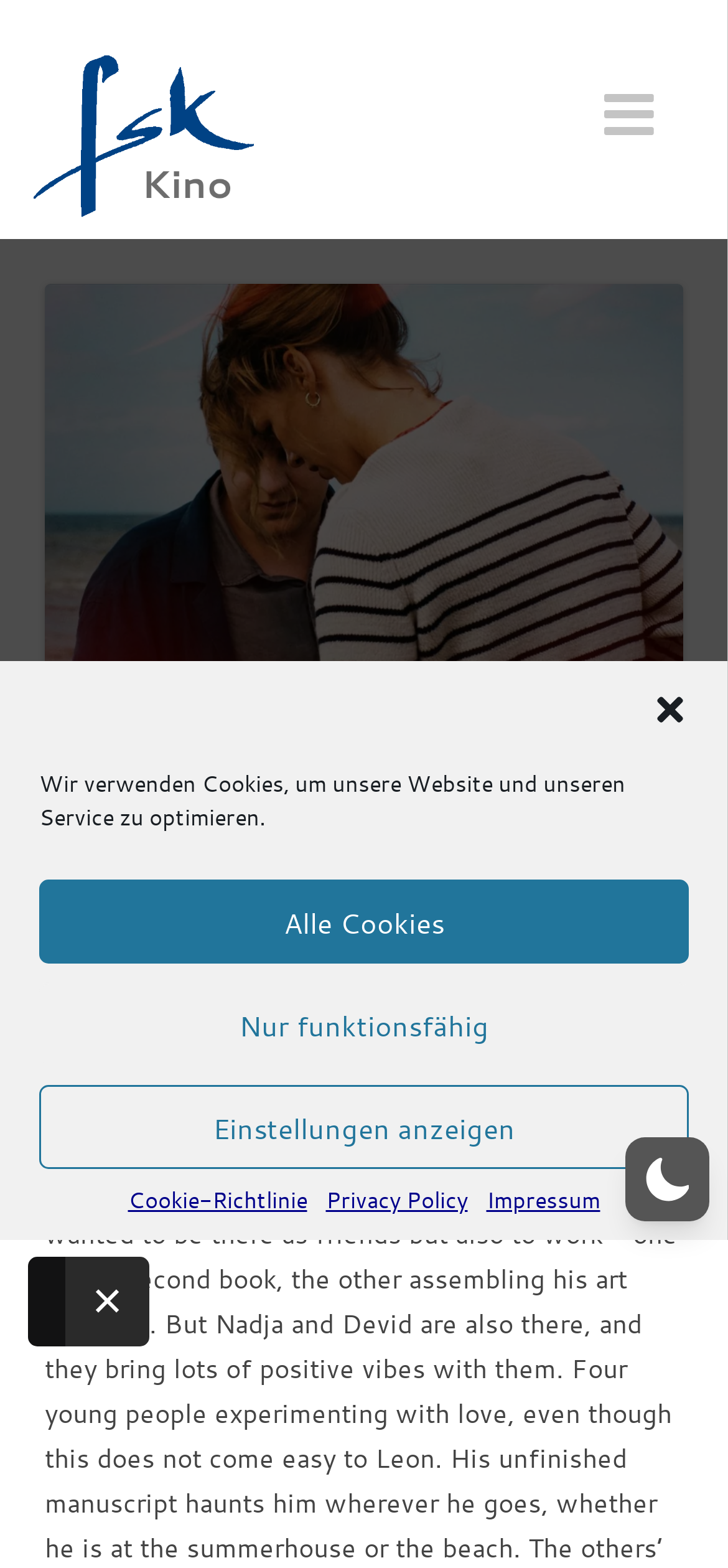Find the bounding box coordinates of the clickable region needed to perform the following instruction: "view trailer". The coordinates should be provided as four float numbers between 0 and 1, i.e., [left, top, right, bottom].

[0.821, 0.66, 0.926, 0.683]